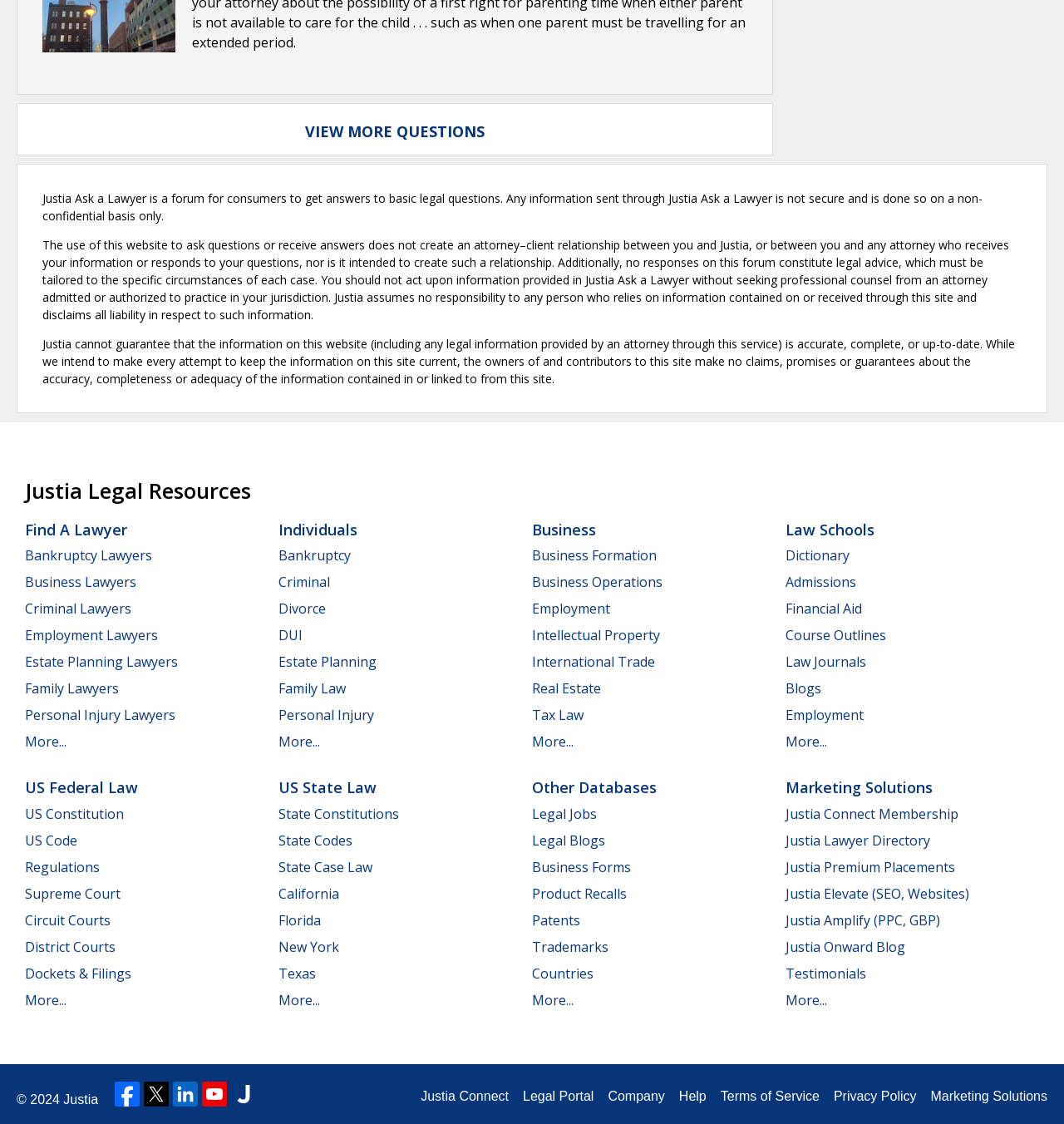Locate the bounding box coordinates of the area you need to click to fulfill this instruction: 'Learn about US Federal Law'. The coordinates must be in the form of four float numbers ranging from 0 to 1: [left, top, right, bottom].

[0.023, 0.692, 0.13, 0.71]